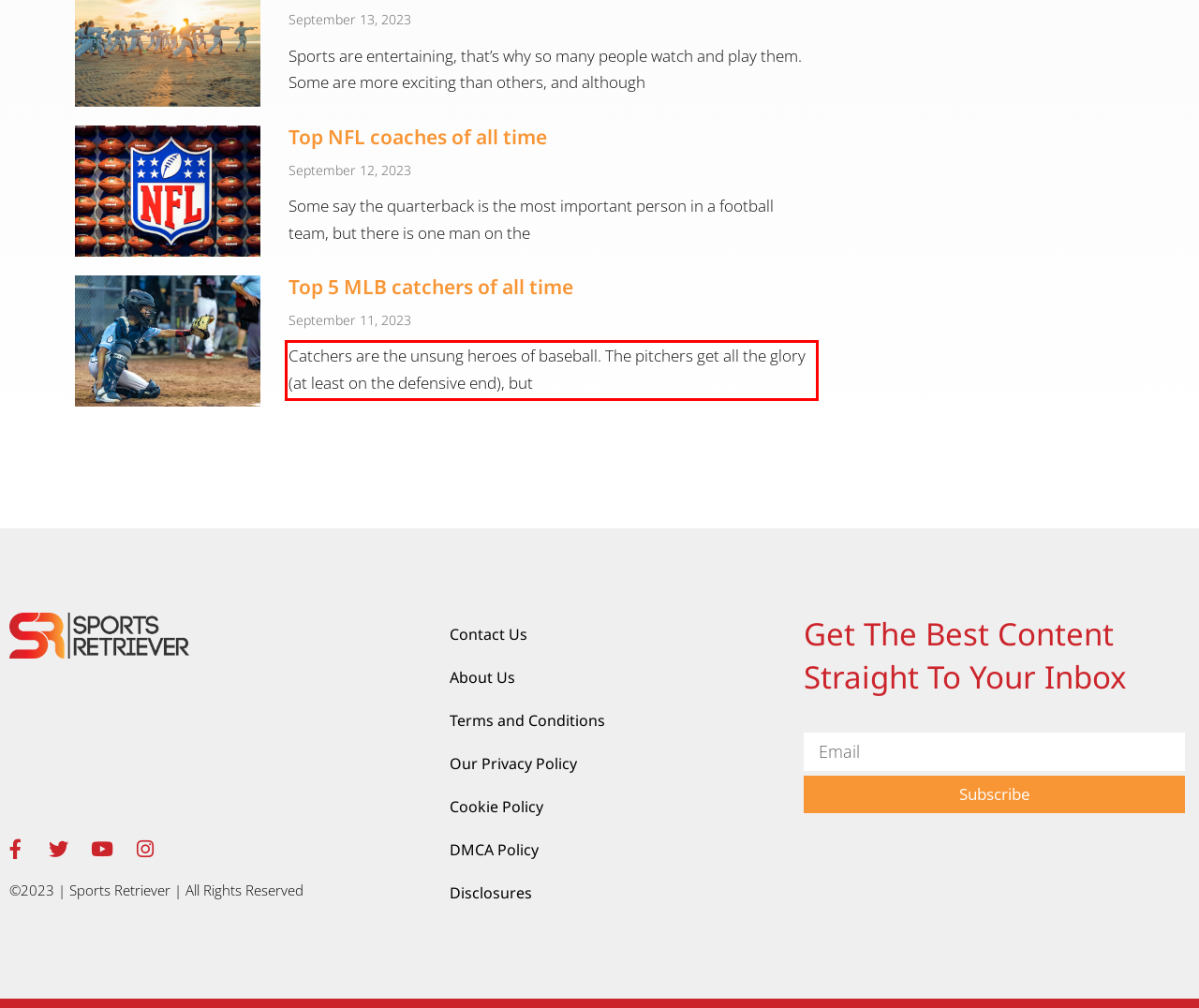Given a screenshot of a webpage containing a red bounding box, perform OCR on the text within this red bounding box and provide the text content.

Catchers are the unsung heroes of baseball. The pitchers get all the glory (at least on the defensive end), but